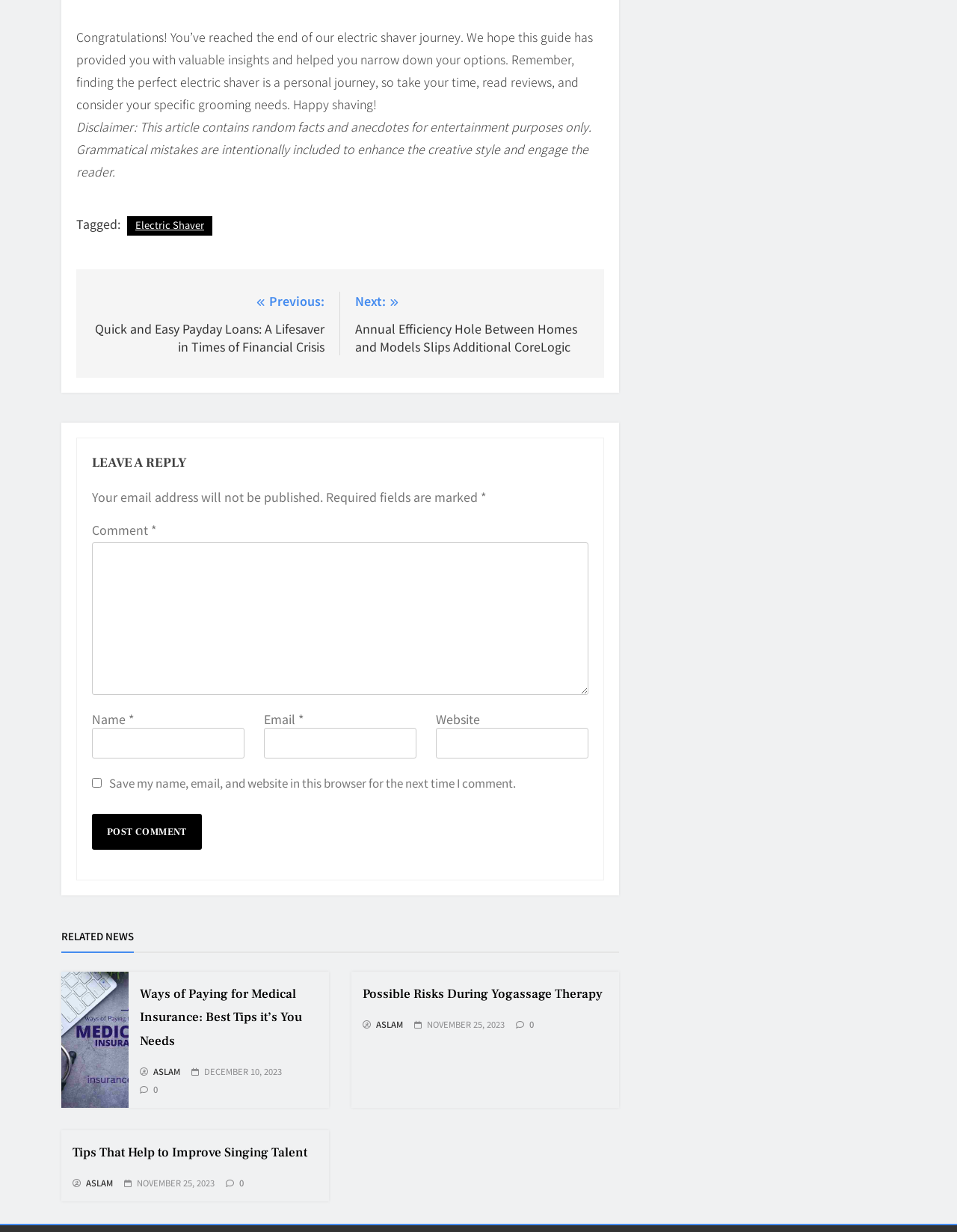Please determine the bounding box of the UI element that matches this description: Aslam. The coordinates should be given as (top-left x, top-left y, bottom-right x, bottom-right y), with all values between 0 and 1.

[0.076, 0.957, 0.118, 0.964]